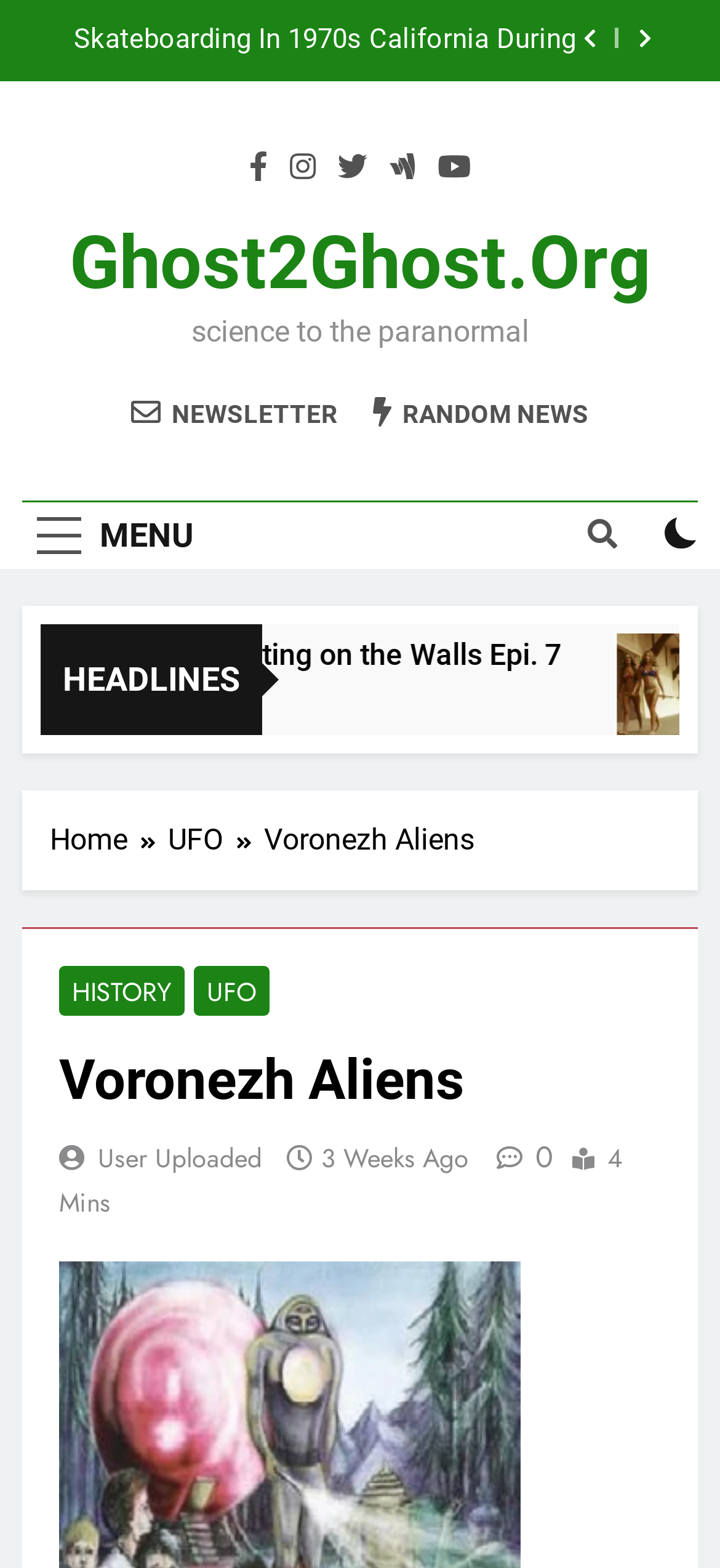Give a concise answer using one word or a phrase to the following question:
What is the text of the static text above the figure?

HEADLINES